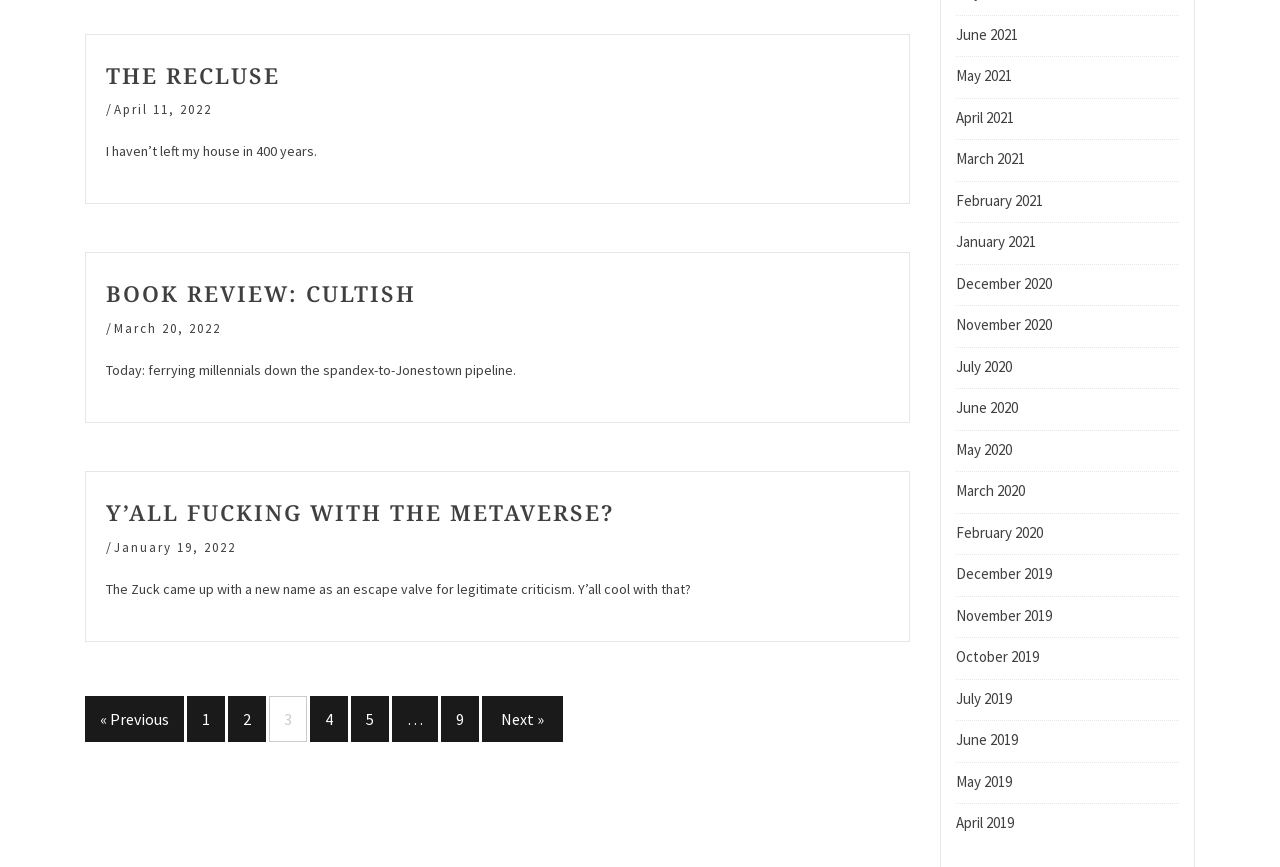Determine the bounding box coordinates for the UI element described. Format the coordinates as (top-left x, top-left y, bottom-right x, bottom-right y) and ensure all values are between 0 and 1. Element description: Book Review: Cultish

[0.083, 0.321, 0.325, 0.356]